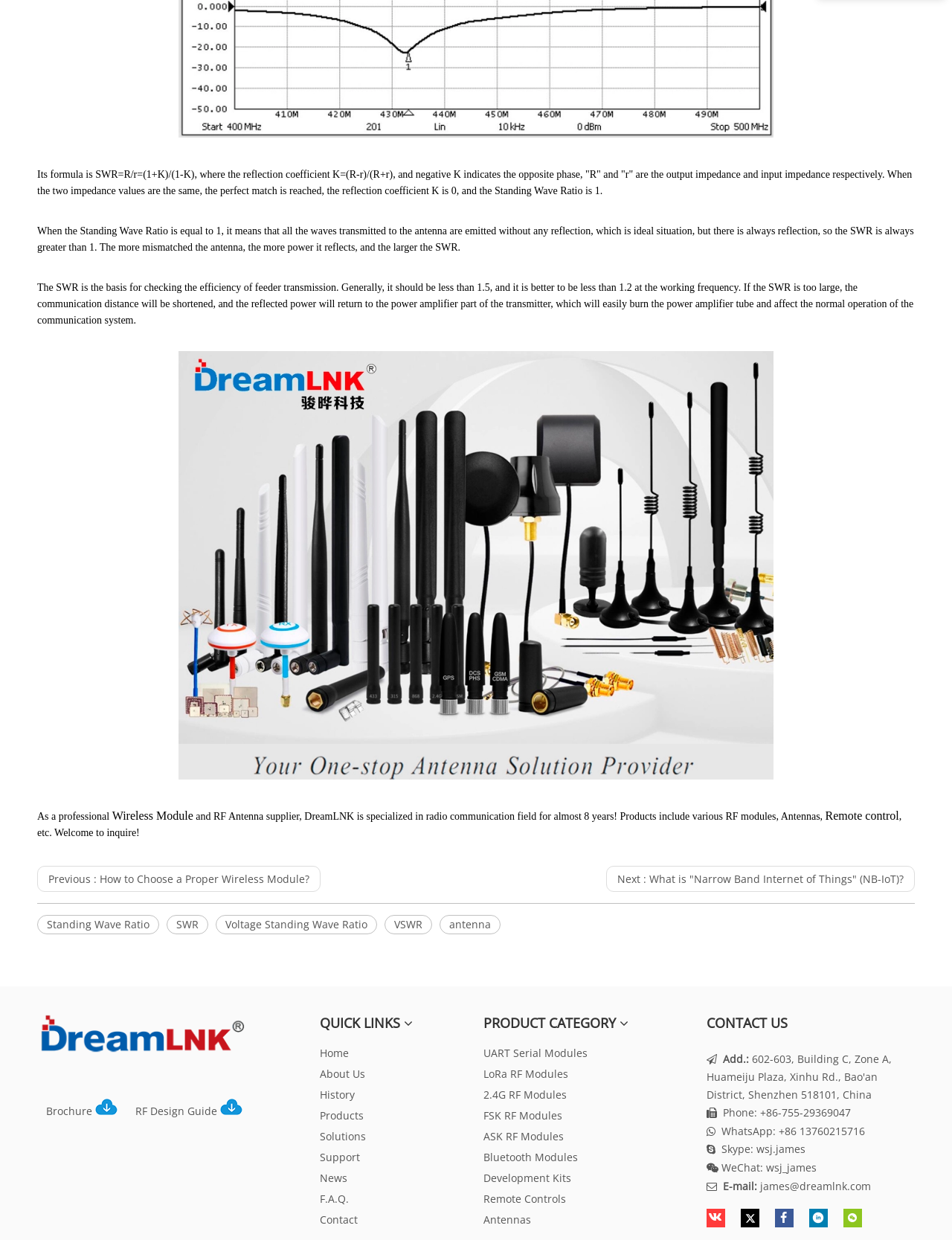What is the purpose of checking the Standing Wave Ratio?
With the help of the image, please provide a detailed response to the question.

According to the third paragraph, the Standing Wave Ratio is the basis for checking the efficiency of feeder transmission.